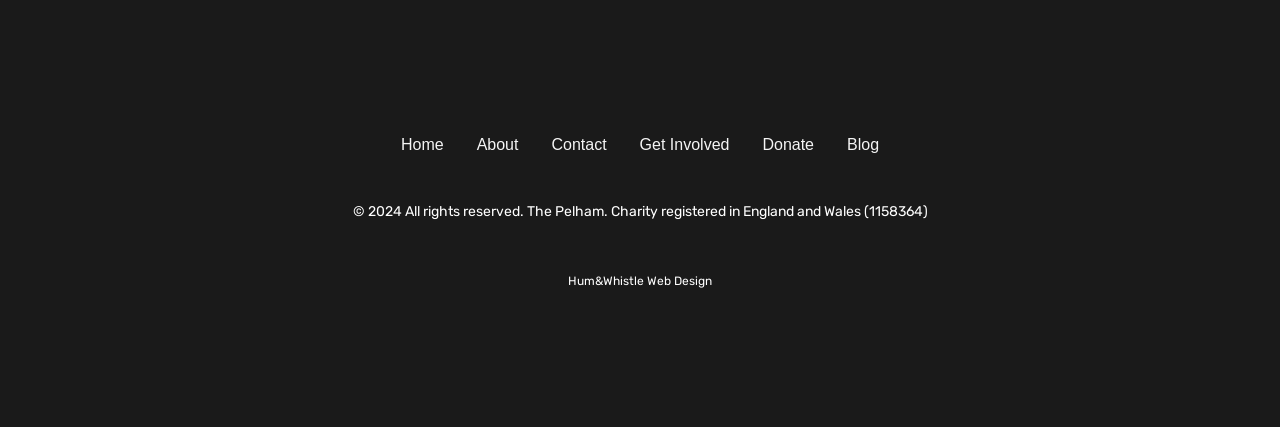Who designed the website?
Please answer the question with as much detail and depth as you can.

The website's designer is credited at the bottom of the webpage, where it says 'Hum&Whistle Web Design'.